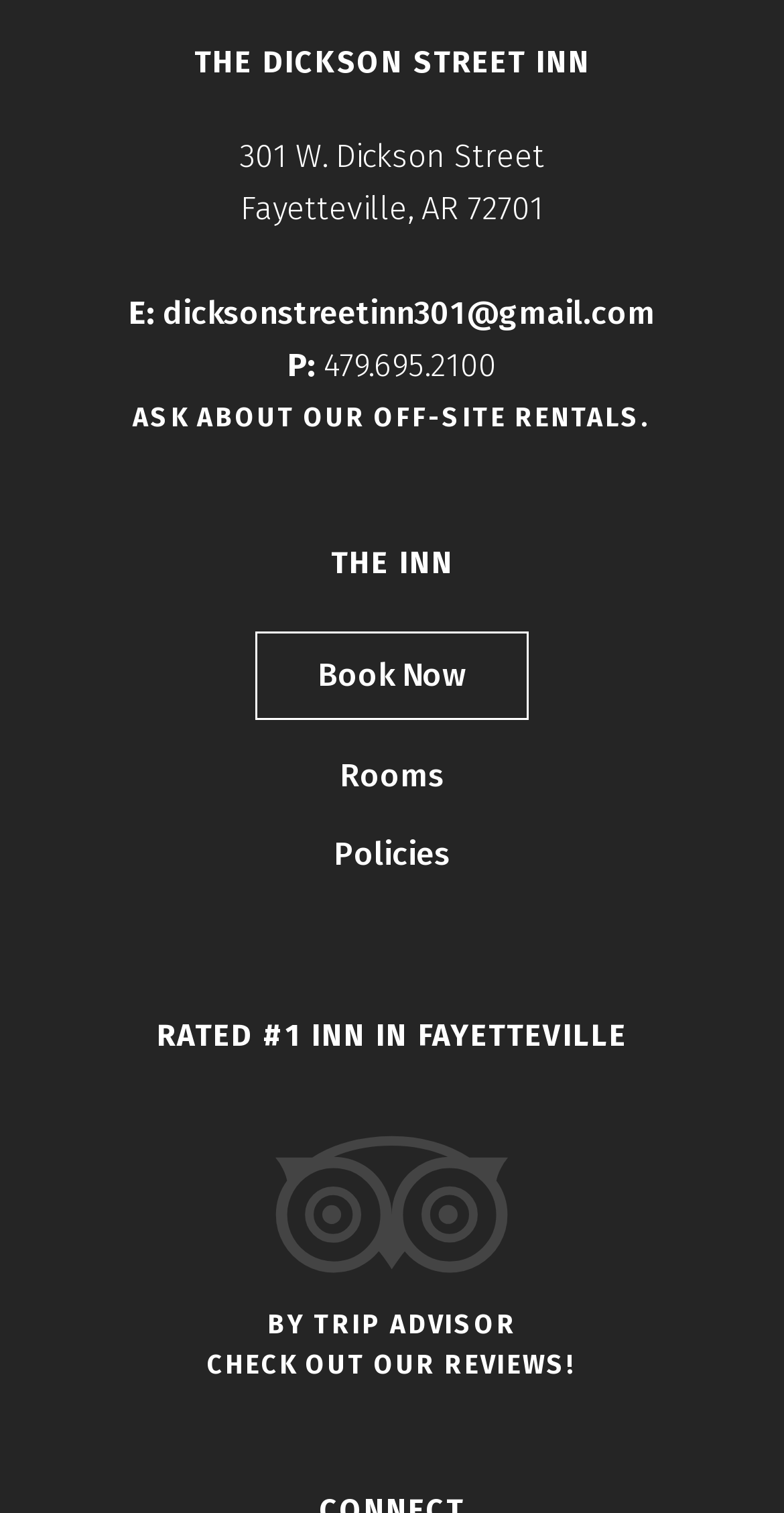Bounding box coordinates are to be given in the format (top-left x, top-left y, bottom-right x, bottom-right y). All values must be floating point numbers between 0 and 1. Provide the bounding box coordinate for the UI element described as: Policies

[0.038, 0.551, 0.962, 0.58]